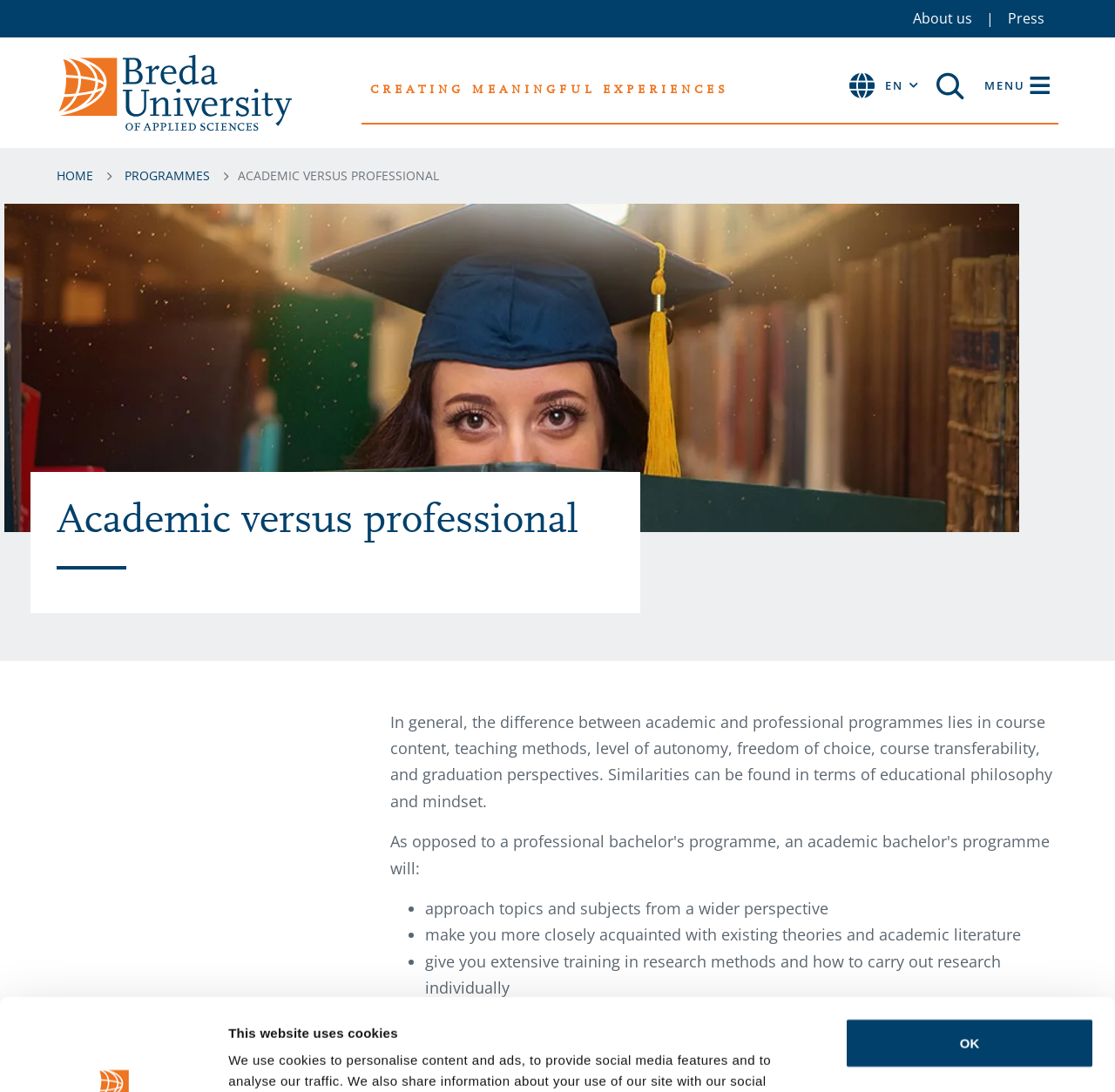Please identify the bounding box coordinates of the element's region that I should click in order to complete the following instruction: "Go to About us page". The bounding box coordinates consist of four float numbers between 0 and 1, i.e., [left, top, right, bottom].

[0.806, 0.0, 0.884, 0.034]